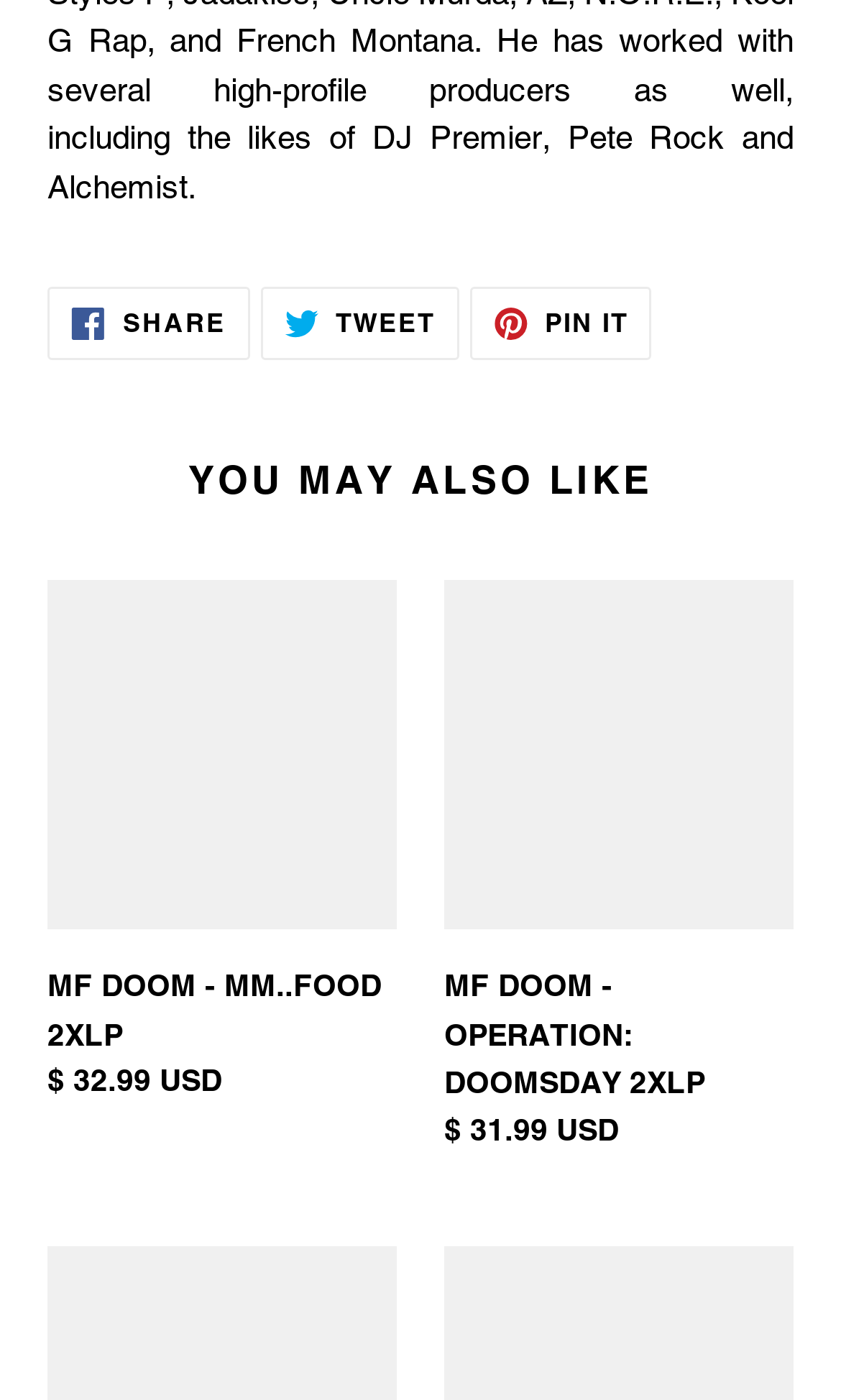How many items are listed under 'YOU MAY ALSO LIKE'?
Please provide a full and detailed response to the question.

I counted the number of links and description lists under the 'YOU MAY ALSO LIKE' heading and found two items: 'MF DOOM - MM..FOOD 2XLP' and 'MF DOOM - OPERATION: DOOMSDAY 2XLP'.